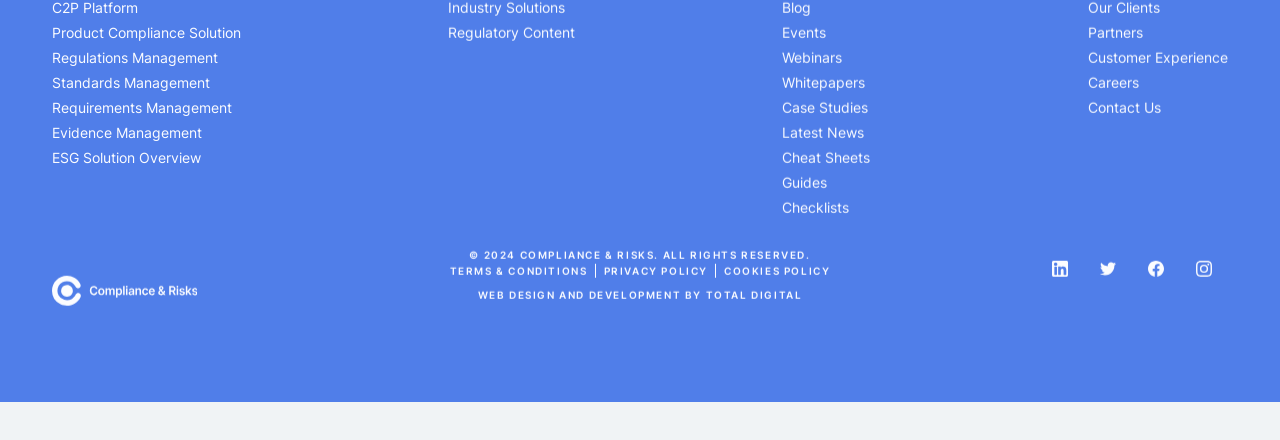Specify the bounding box coordinates of the region I need to click to perform the following instruction: "View Industry Solutions". The coordinates must be four float numbers in the range of 0 to 1, i.e., [left, top, right, bottom].

[0.35, 0.007, 0.449, 0.064]